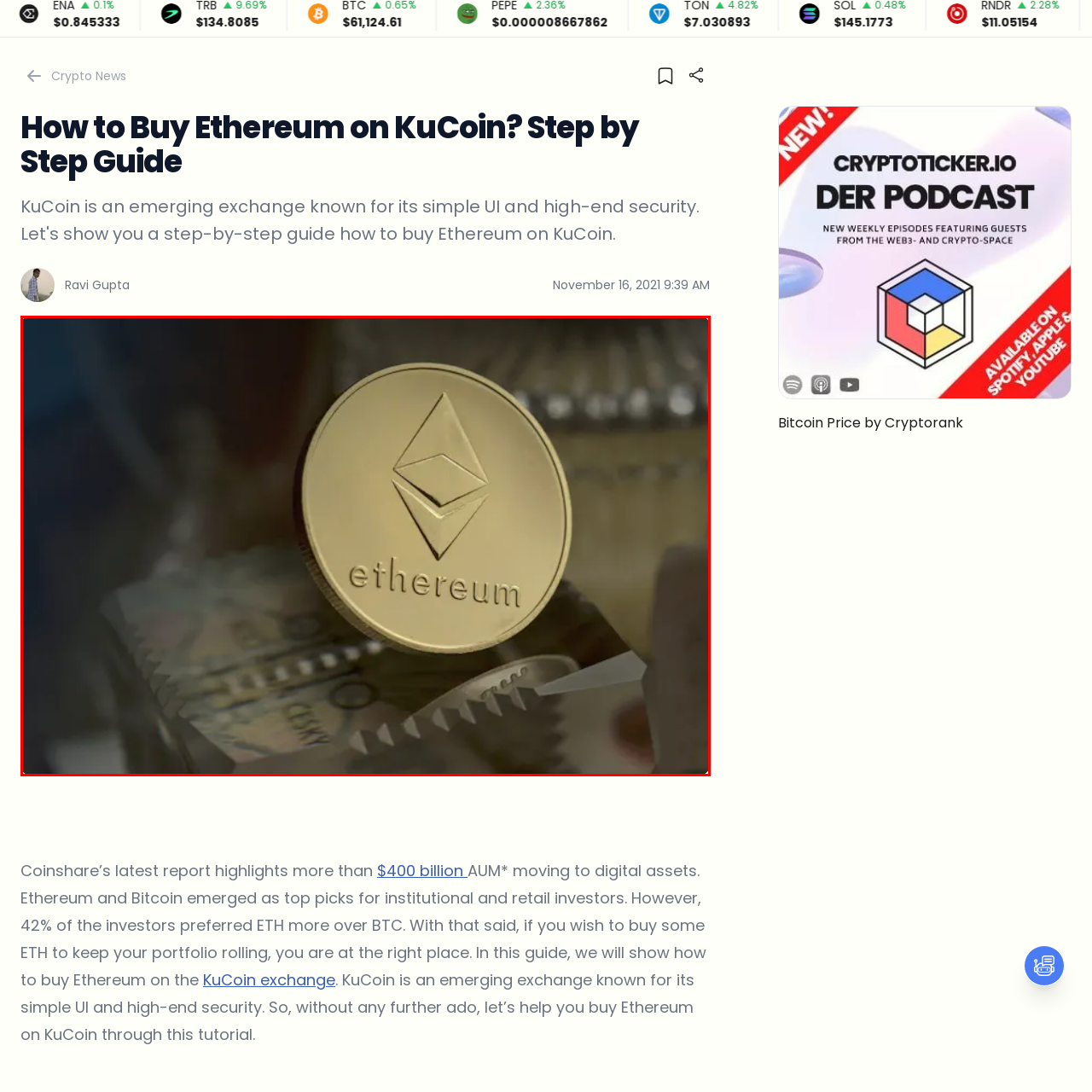Focus your attention on the picture enclosed within the red border and formulate a detailed answer to the question below, using the image as your primary reference: 
What does the image symbolize?

The image symbolizes the growing interest and investment in digital assets, particularly within the realm of decentralized finance. The representation of Ethereum as a key player in the cryptocurrency market makes it relatable to both new and experienced investors looking to navigate the evolving landscape of digital currencies.